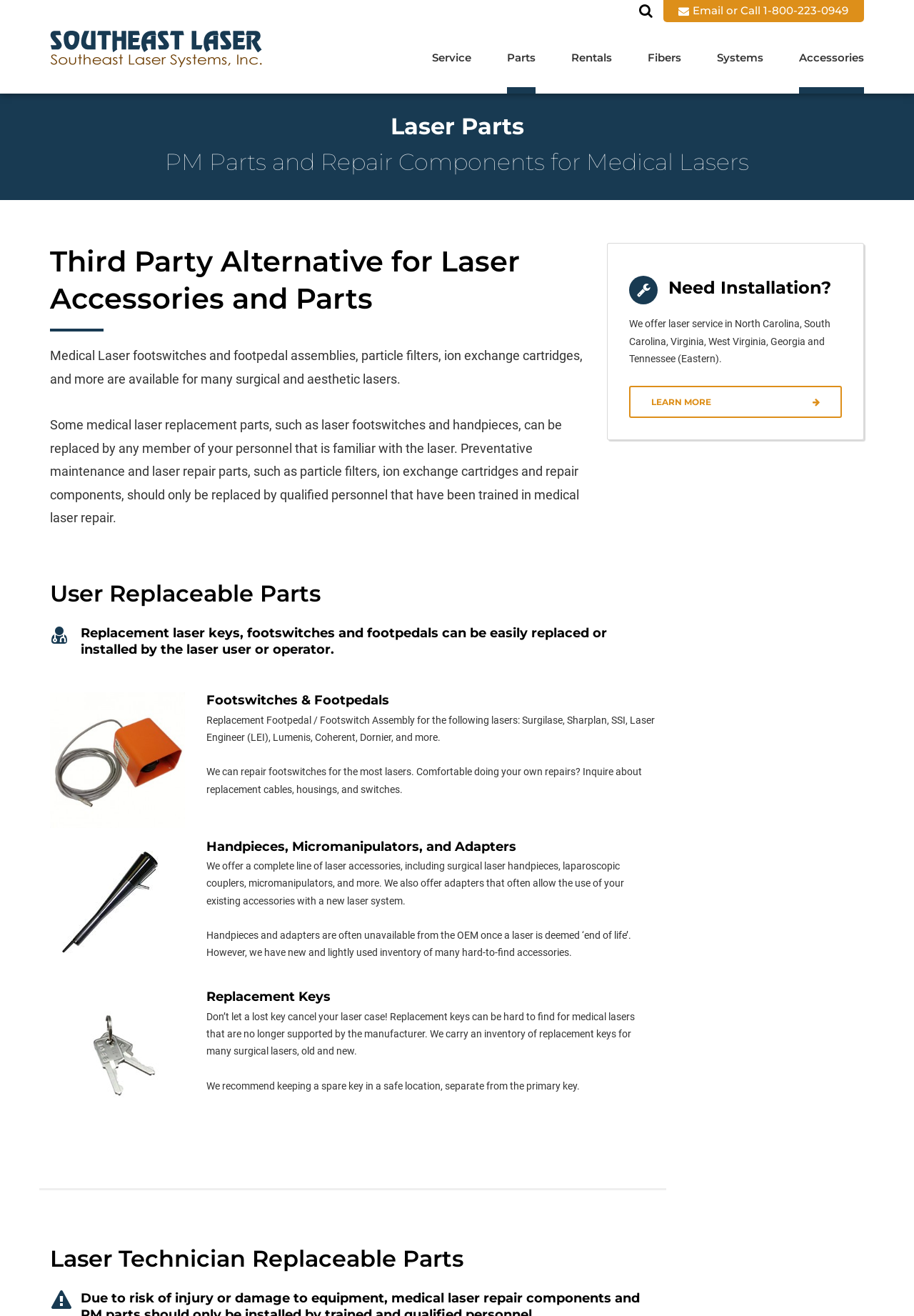What type of laser accessories are available on the website? Refer to the image and provide a one-word or short phrase answer.

Handpieces, micromanipulators, and adapters